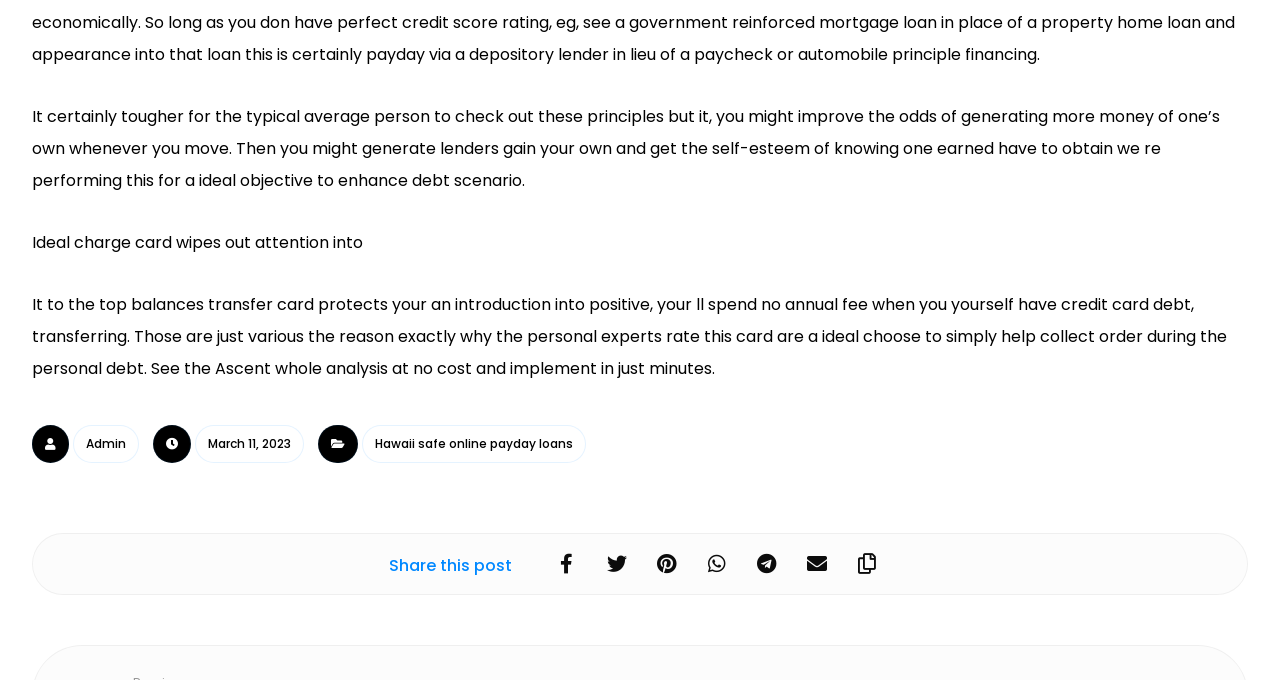What is the topic of the link 'Hawaii safe online payday loans'?
Please use the image to deliver a detailed and complete answer.

The topic of the link 'Hawaii safe online payday loans' is payday loans, which can be inferred from the text of the link itself.